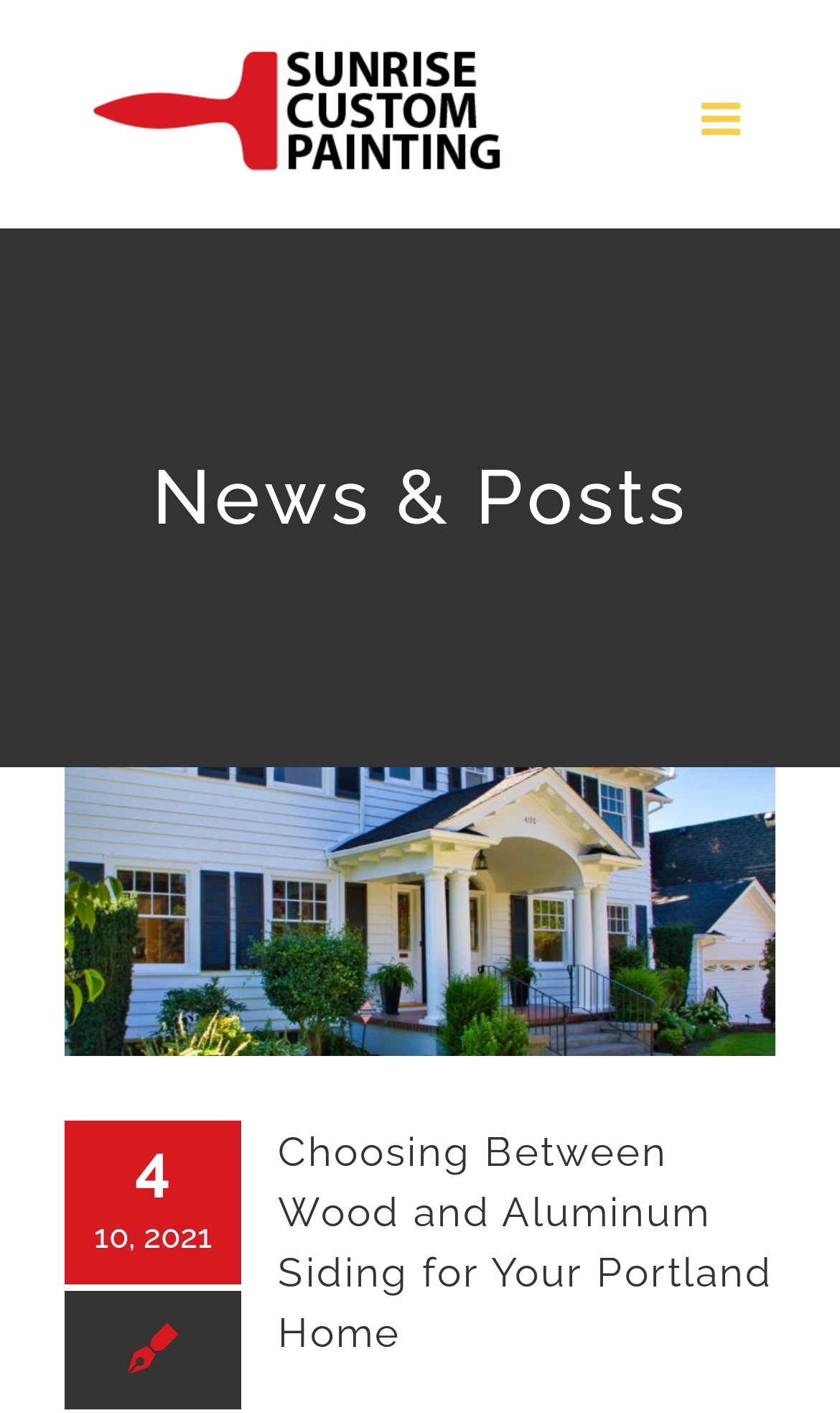How many articles are displayed on the webpage?
Please respond to the question with a detailed and informative answer.

By analyzing the webpage structure, I found one article with a heading 'Choosing Between Wood and Aluminum Siding for Your Portland Home' and a date '10, 2021'.